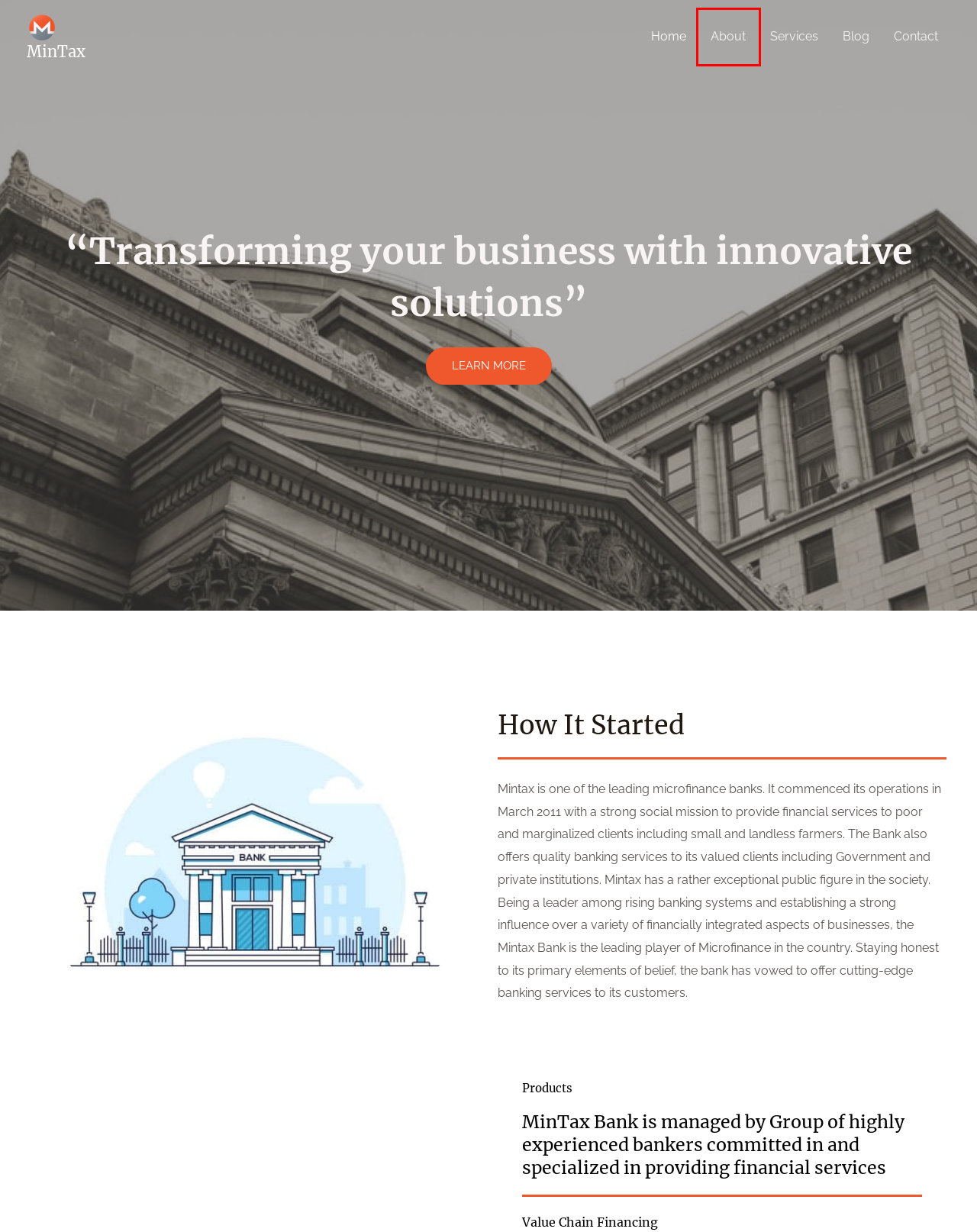Given a screenshot of a webpage with a red bounding box highlighting a UI element, choose the description that best corresponds to the new webpage after clicking the element within the red bounding box. Here are your options:
A. Ideas - MinTax
B. Contact - MinTax
C. The Complete Guide to Capital One Login! - MinTax
D. Our Blog - MinTax
E. Services - MinTax
F. About Us - MinTax
G. Mike Lindell News: Trending Business to Watch out for in 2022! - MinTax
H. Crypto - MinTax

F